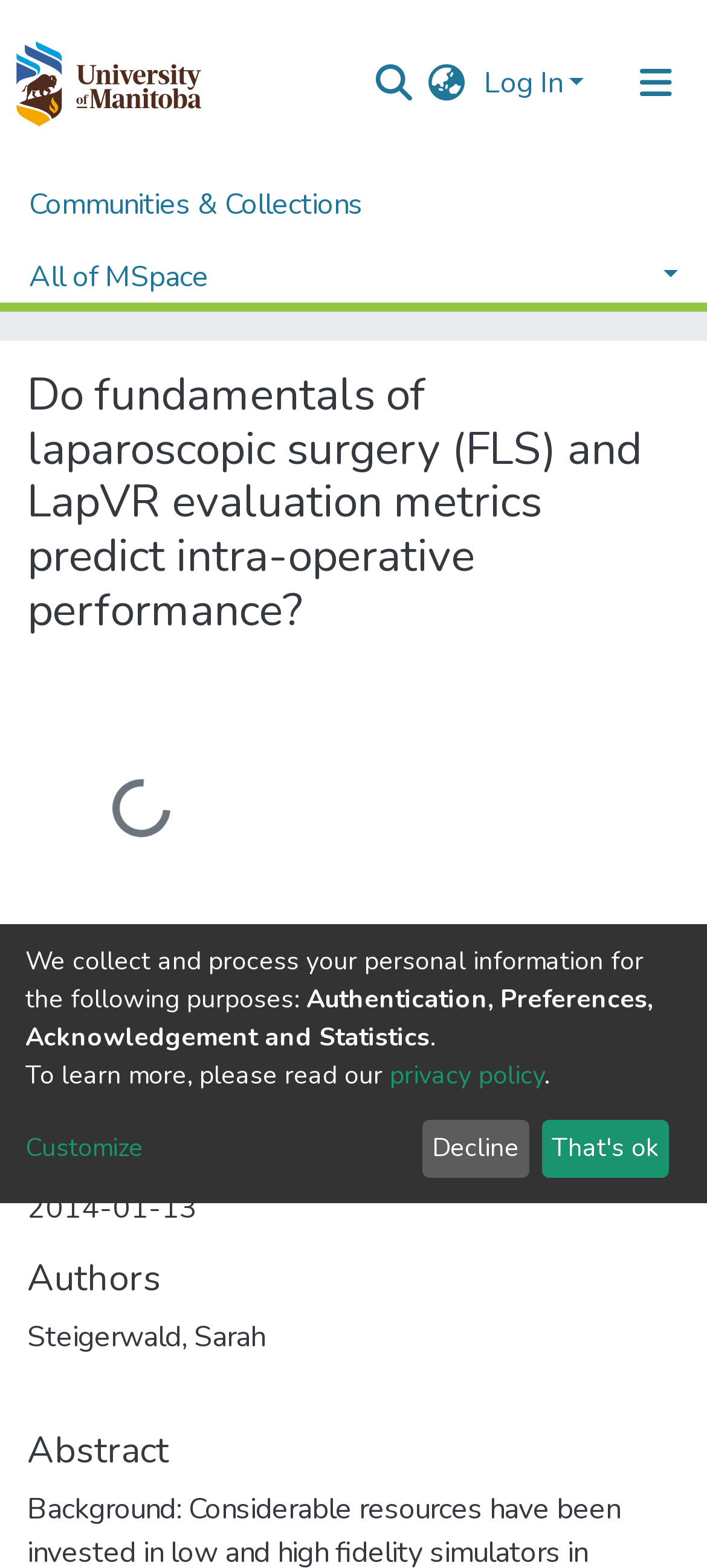Write a detailed summary of the webpage, including text, images, and layout.

This webpage appears to be a research article or academic paper titled "Do fundamentals of laparoscopic surgery (FLS) and LapVR evaluation metrics predict intra-operative performance?" The top section of the page features a navigation bar with a repository logo, a search bar, a language switch button, and a log-in button. Below this, there is a main navigation bar with links to "Communities & Collections", "All of MSpace", and "Statistics".

The main content of the page is divided into sections, starting with a heading that repeats the title of the article. Below this, there is a section with a loading status indicator. The next section is titled "Files" and contains a link to a PDF file named "Steigerwald_Sarah.pdf". This is followed by sections titled "Date", "Authors", and "Abstract", which contain relevant information about the article.

On the right side of the page, there is a notice about the collection and processing of personal information, which includes a link to a privacy policy. Below this, there are two buttons, "Decline" and "That's ok", which likely relate to the privacy policy.

Overall, the webpage appears to be a scholarly article or research paper with a focus on laparoscopic surgery, and it provides various metadata and links to related resources.